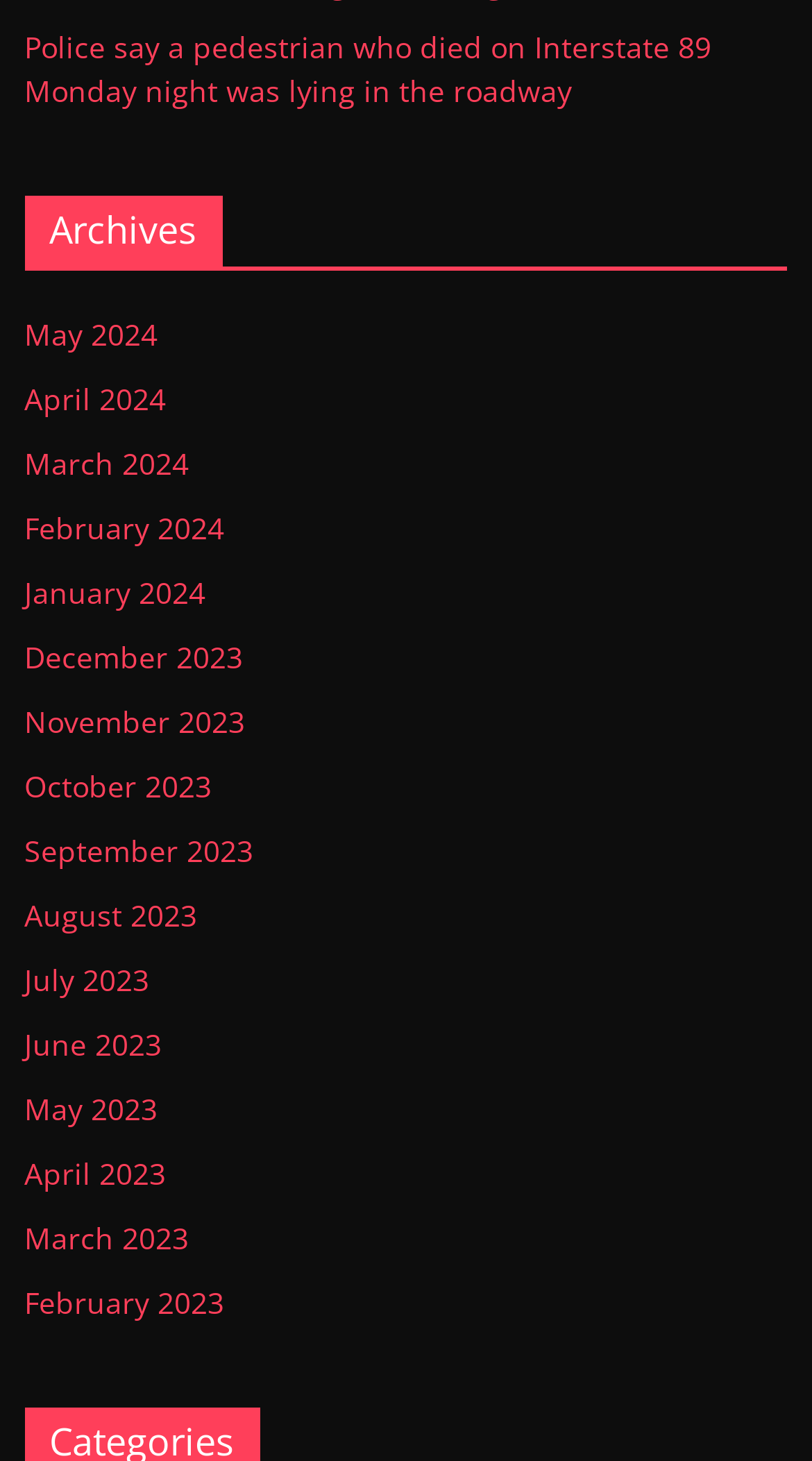Please answer the following question as detailed as possible based on the image: 
What is the latest month in the archives?

By examining the links in the archives section, I found that the latest month is May 2024, which is the first link in the list.